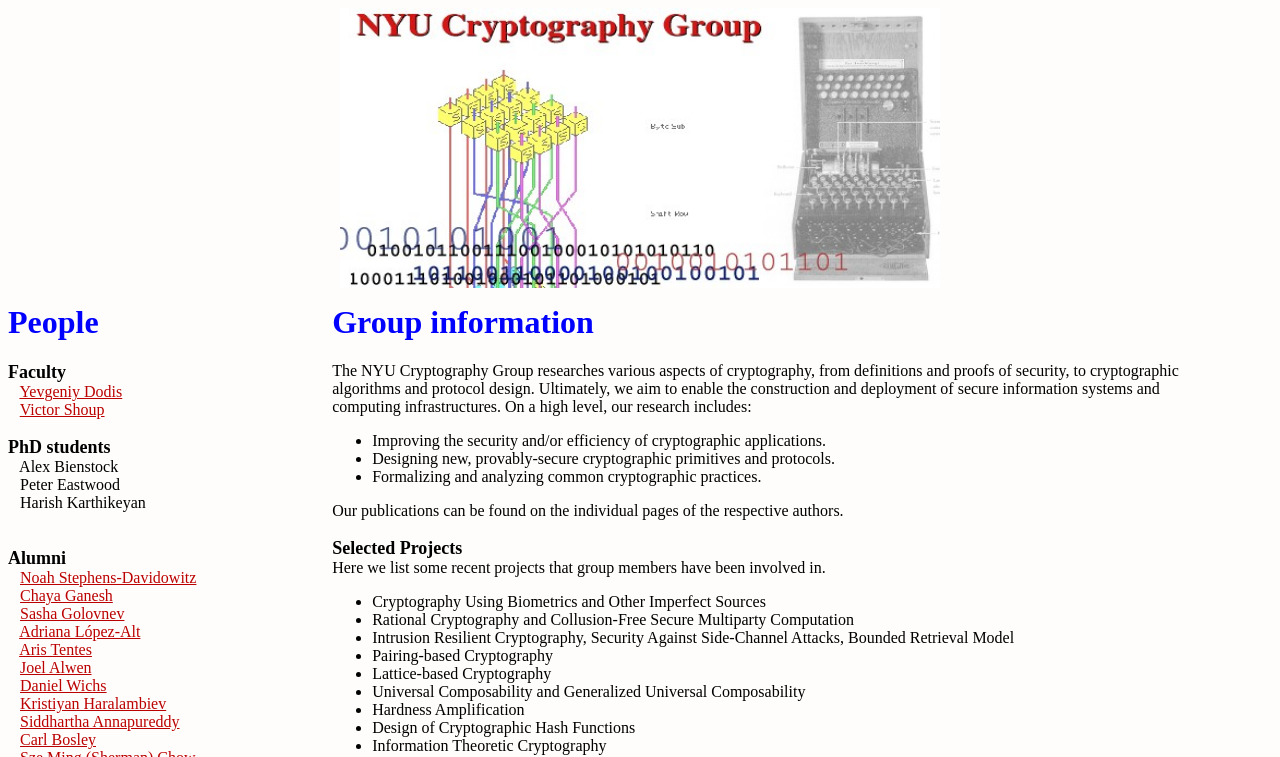Please look at the image and answer the question with a detailed explanation: What is the last project listed under 'Selected Projects'?

Under the 'Selected Projects' heading, there is a list of projects. The last project in the list is 'Information Theoretic Cryptography', which is a static text element.